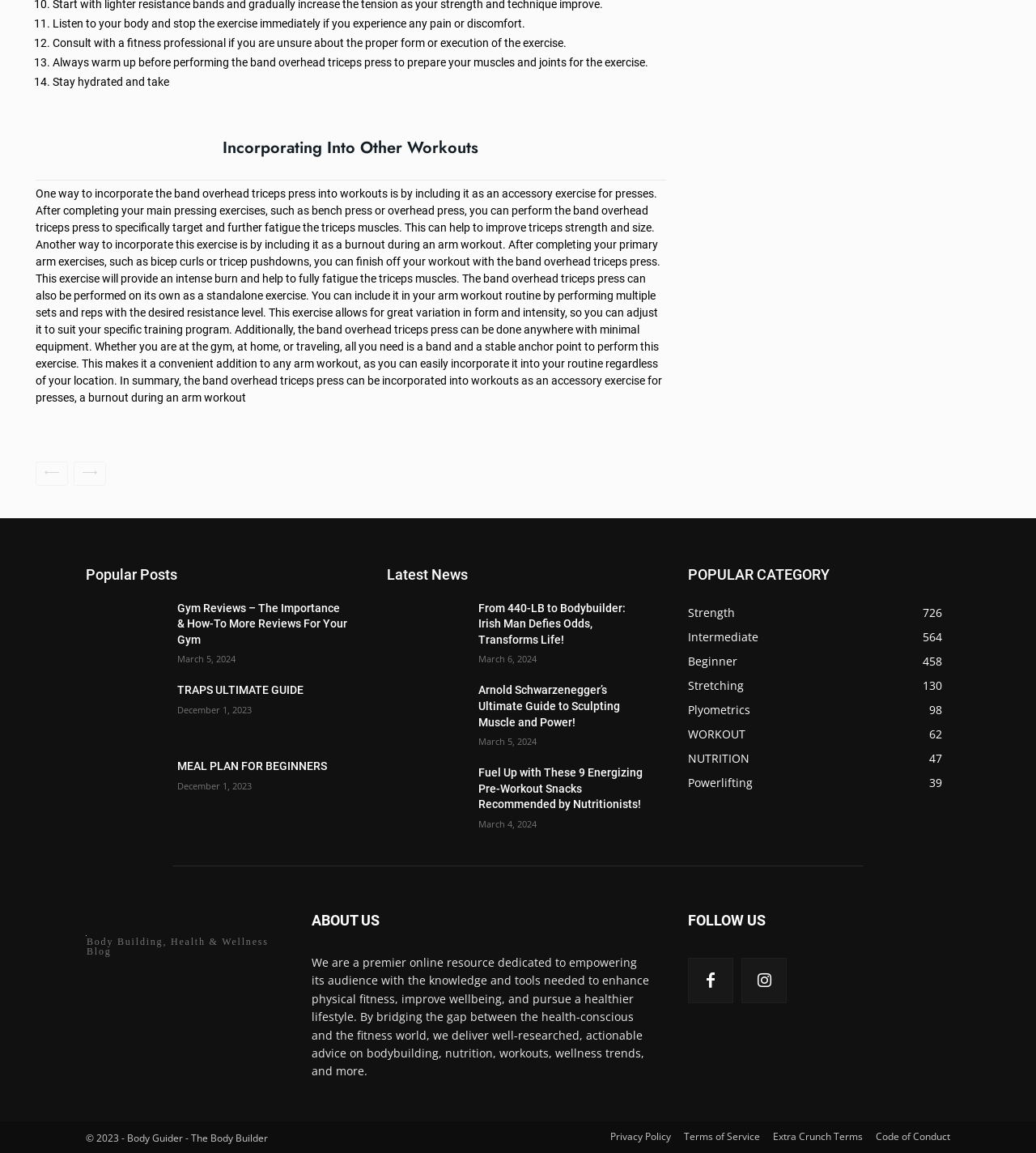Please locate the bounding box coordinates of the region I need to click to follow this instruction: "Read the article 'From 440-LB to Bodybuilder: Irish Man Defies Odds, Transforms Life!'".

[0.373, 0.521, 0.449, 0.569]